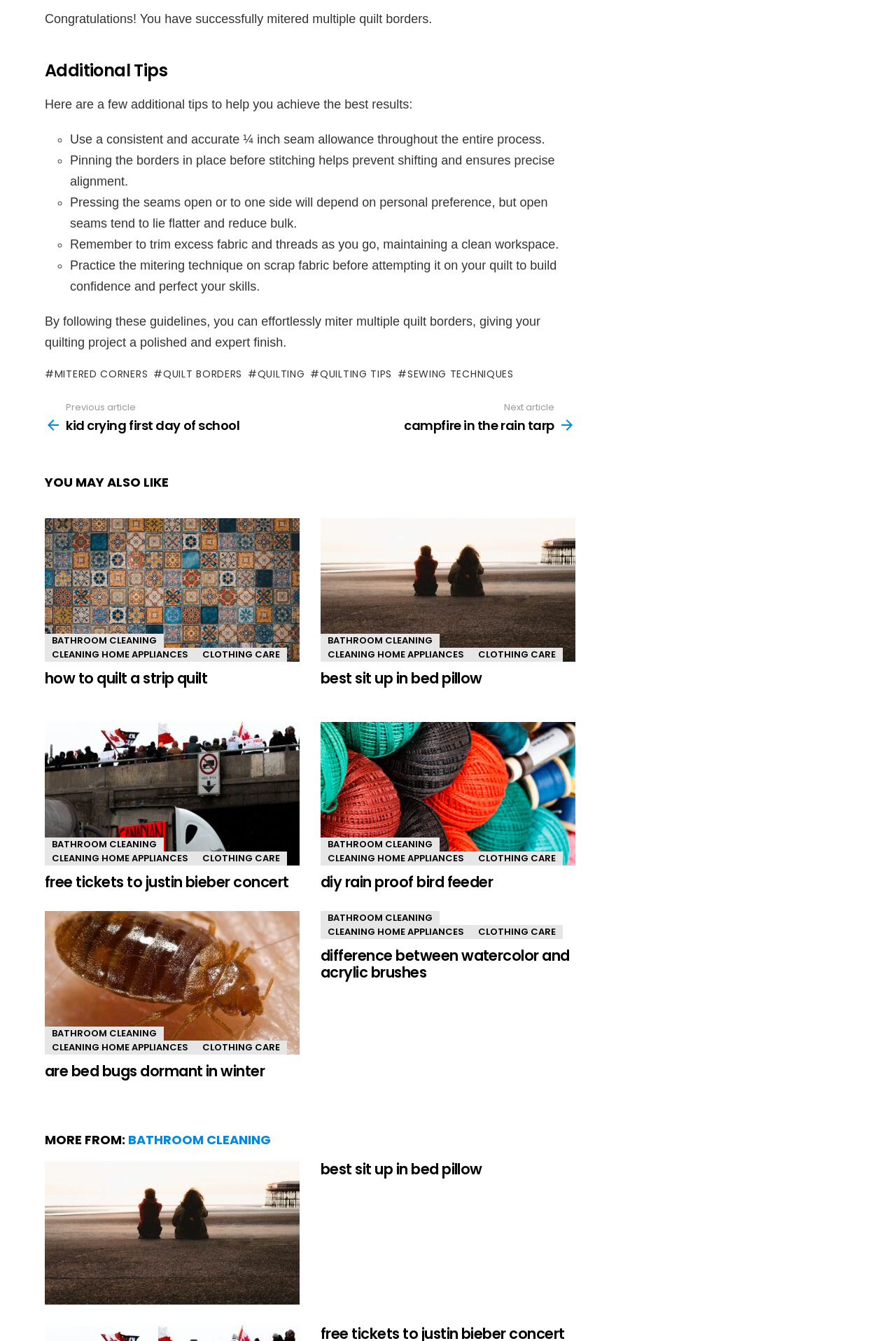Identify the bounding box coordinates for the element you need to click to achieve the following task: "Click on 'MITERED CORNERS'". Provide the bounding box coordinates as four float numbers between 0 and 1, in the form [left, top, right, bottom].

[0.05, 0.274, 0.165, 0.284]